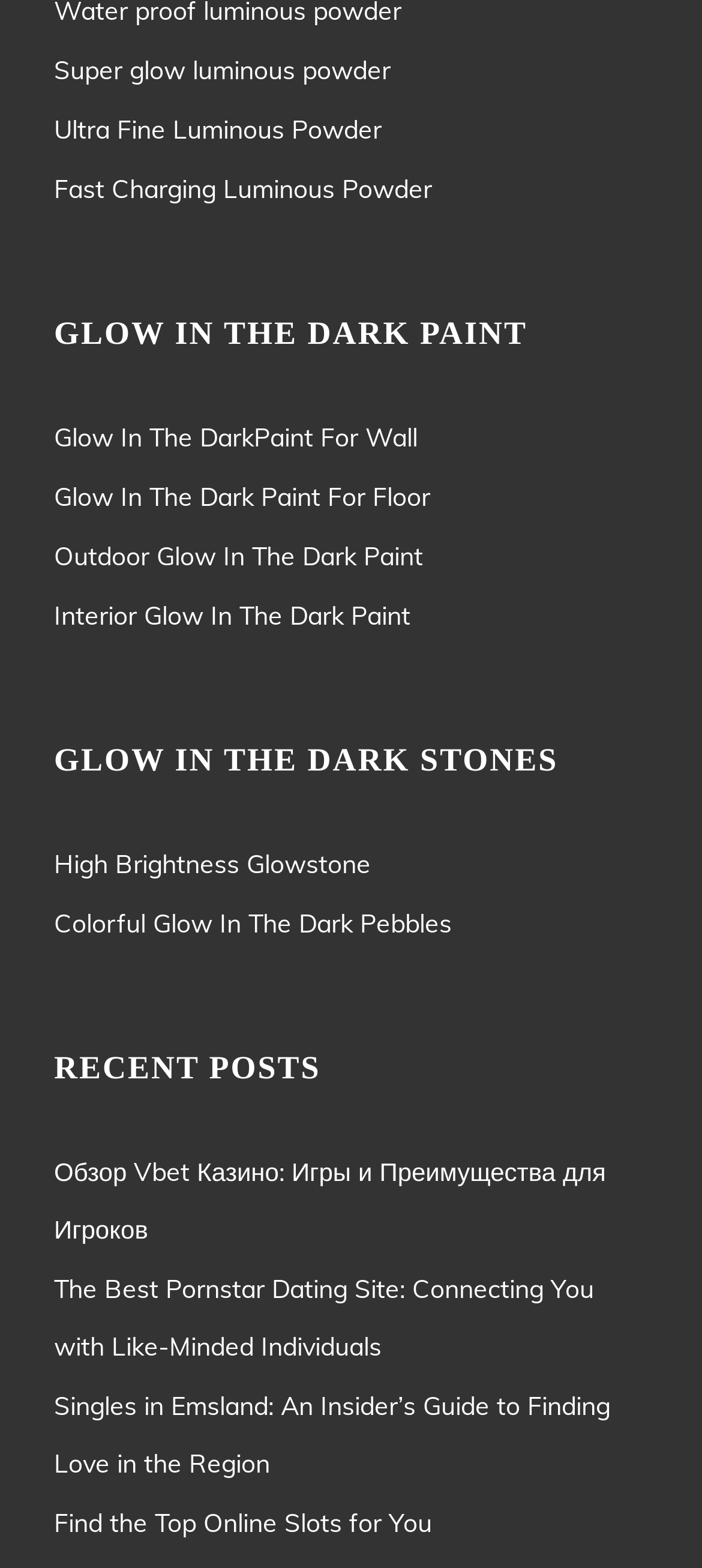Show the bounding box coordinates for the element that needs to be clicked to execute the following instruction: "View Glow In The Dark Paint For Wall". Provide the coordinates in the form of four float numbers between 0 and 1, i.e., [left, top, right, bottom].

[0.077, 0.26, 0.923, 0.297]